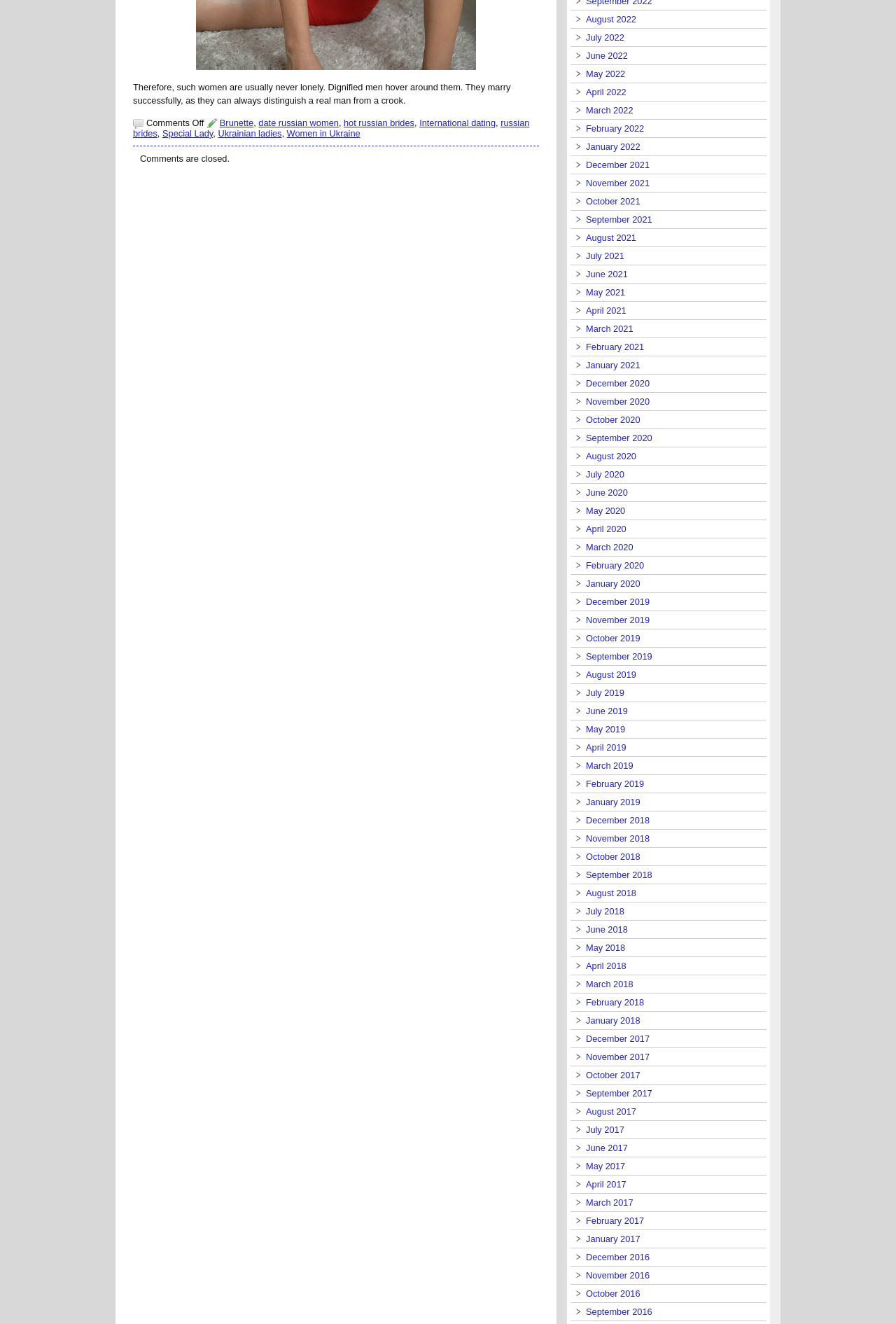Point out the bounding box coordinates of the section to click in order to follow this instruction: "View 'International dating'".

[0.468, 0.089, 0.553, 0.097]